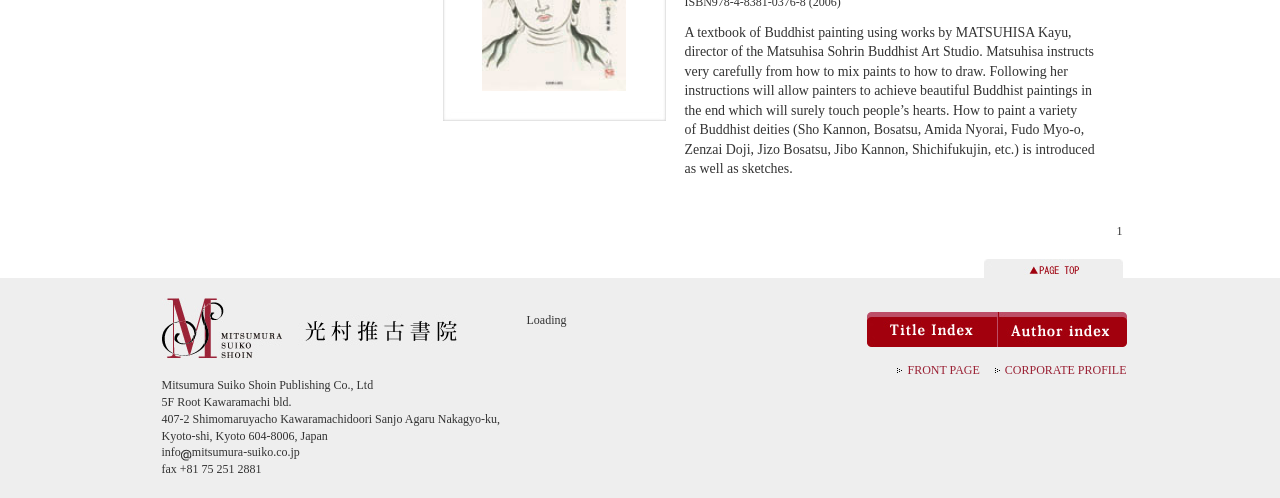Using the provided description alt="タイトル索引", find the bounding box coordinates for the UI element. Provide the coordinates in (top-left x, top-left y, bottom-right x, bottom-right y) format, ensuring all values are between 0 and 1.

[0.677, 0.666, 0.779, 0.694]